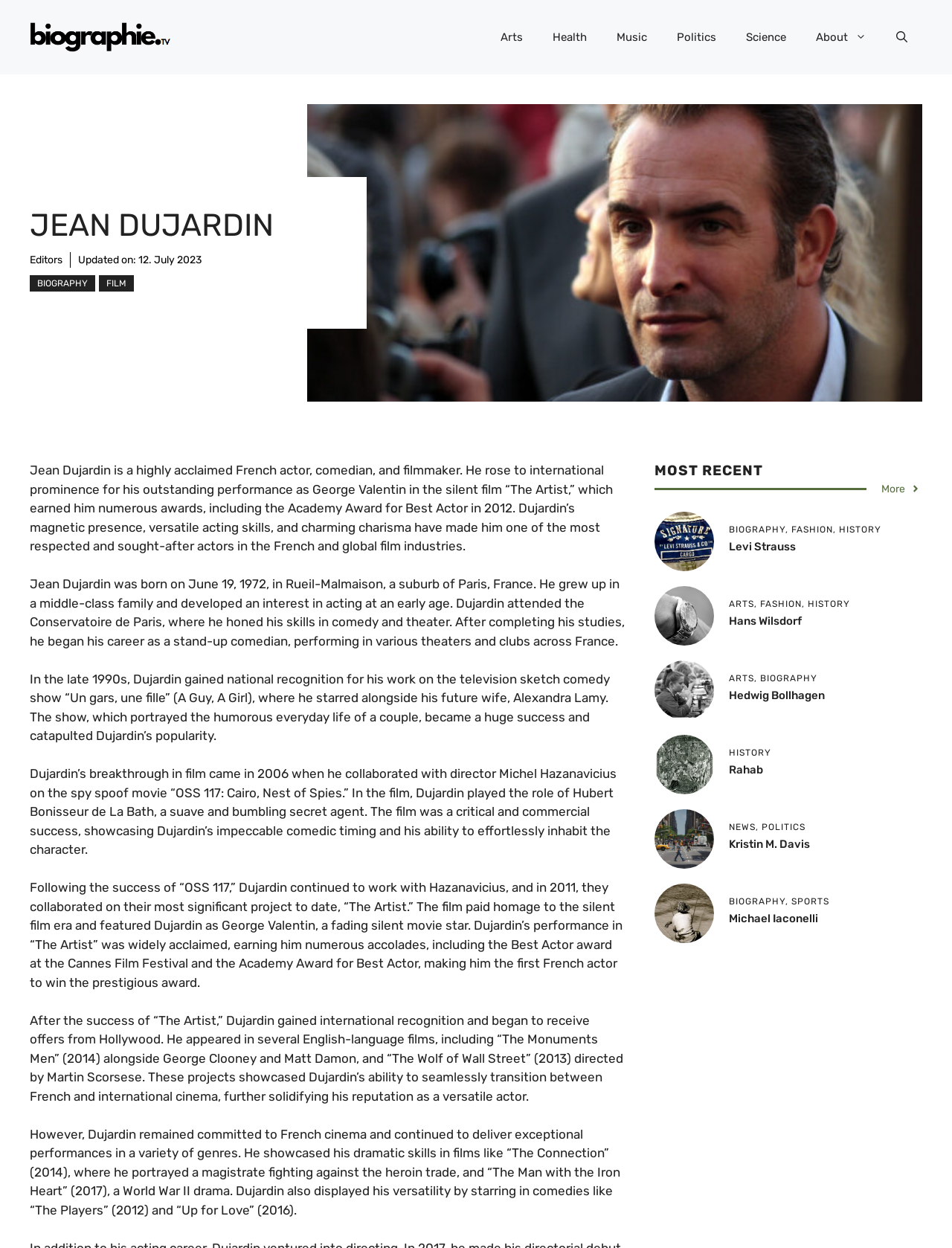What is the title of the silent film that earned Jean Dujardin numerous awards?
Can you provide an in-depth and detailed response to the question?

I found the answer by reading the text that describes Jean Dujardin's breakthrough in film, which mentions that he starred in the silent film 'The Artist' and won several awards for his performance.